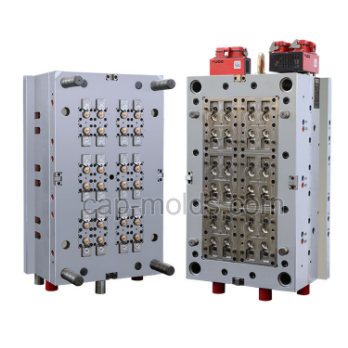What is the benefit of the mold's robust construction?
Examine the screenshot and reply with a single word or phrase.

Durability and long-term use